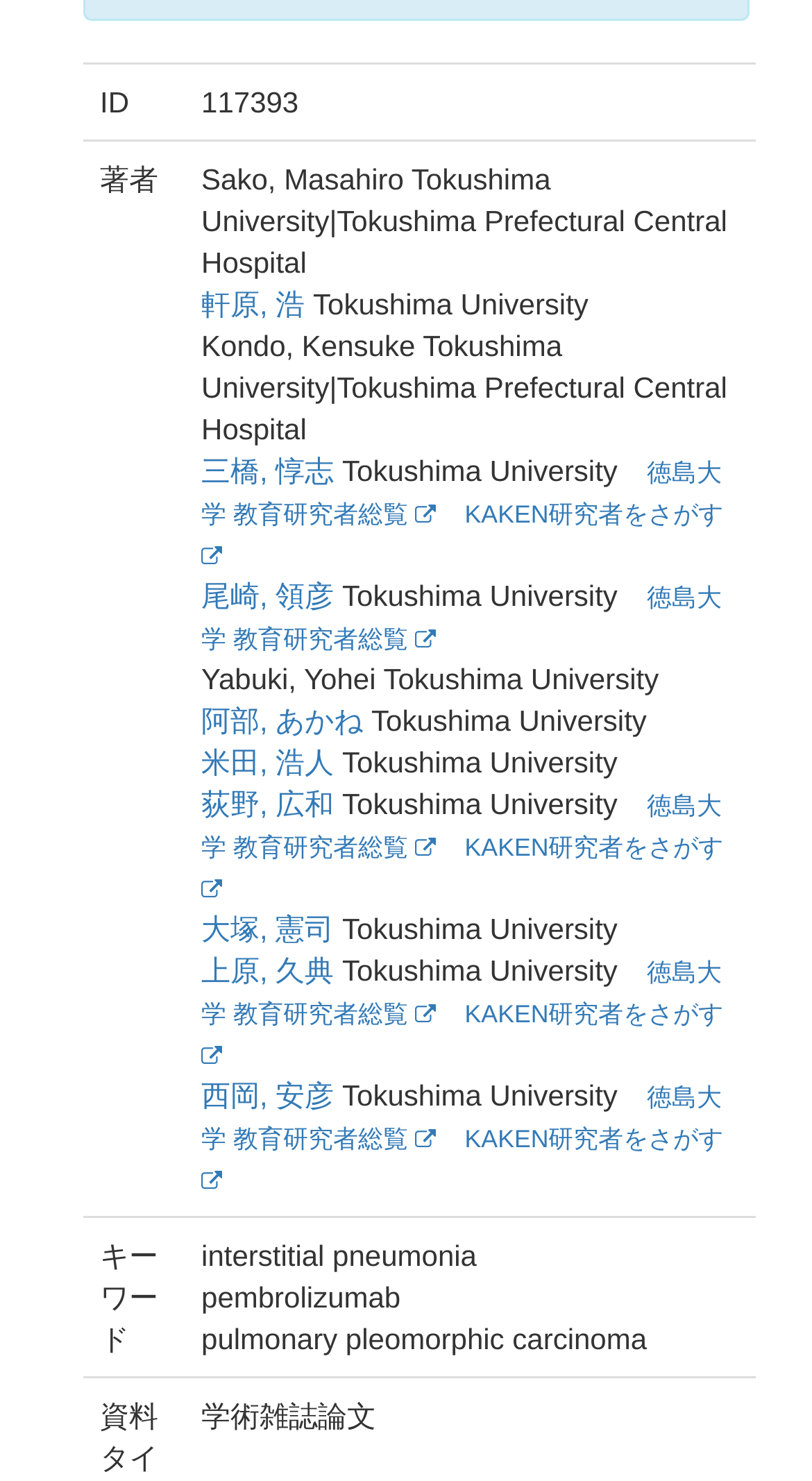Give a one-word or short phrase answer to the question: 
What is the purpose of the links in the table?

To search for researchers